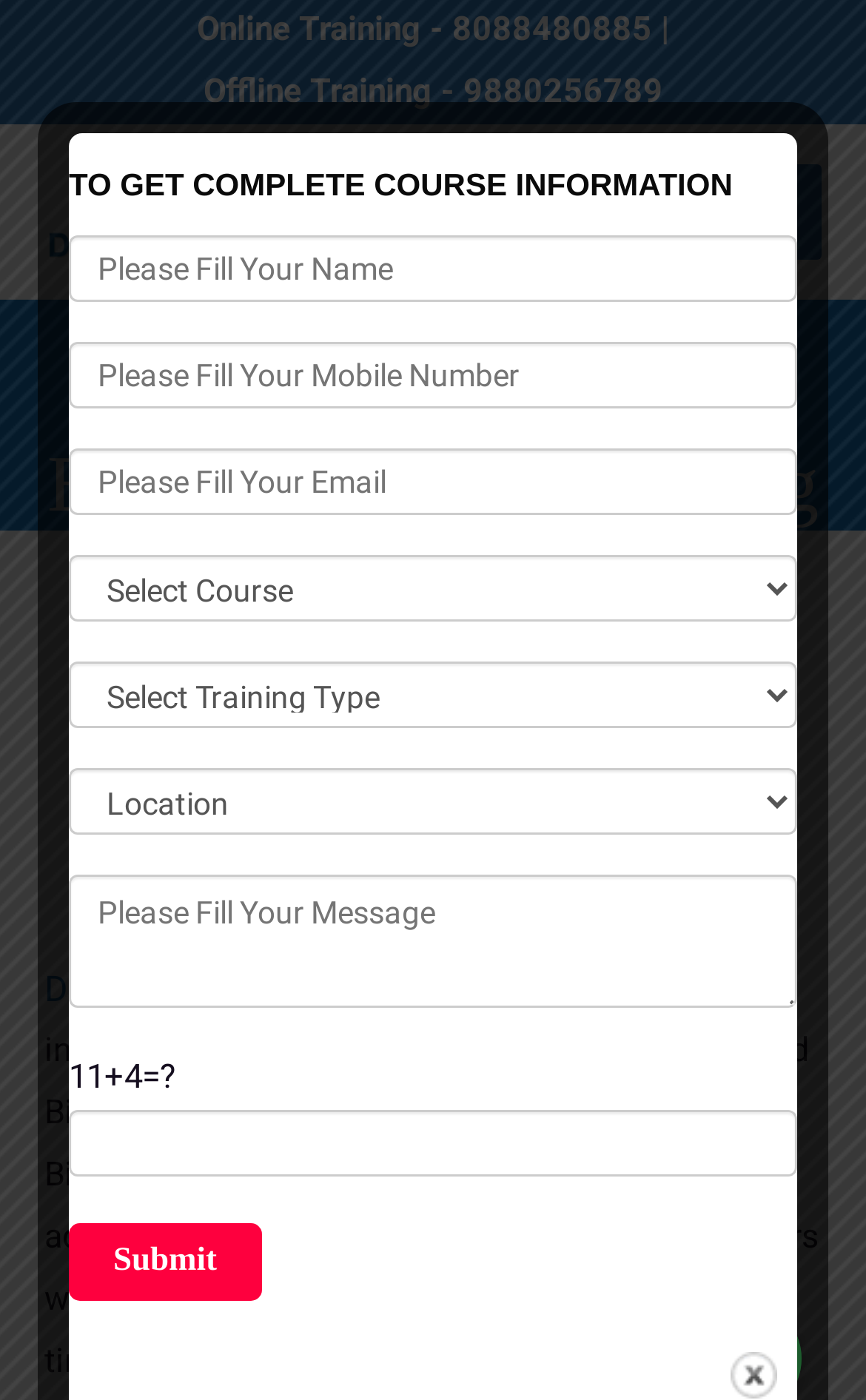Kindly determine the bounding box coordinates for the area that needs to be clicked to execute this instruction: "Click the 'Main Menu' button".

[0.84, 0.117, 0.949, 0.185]